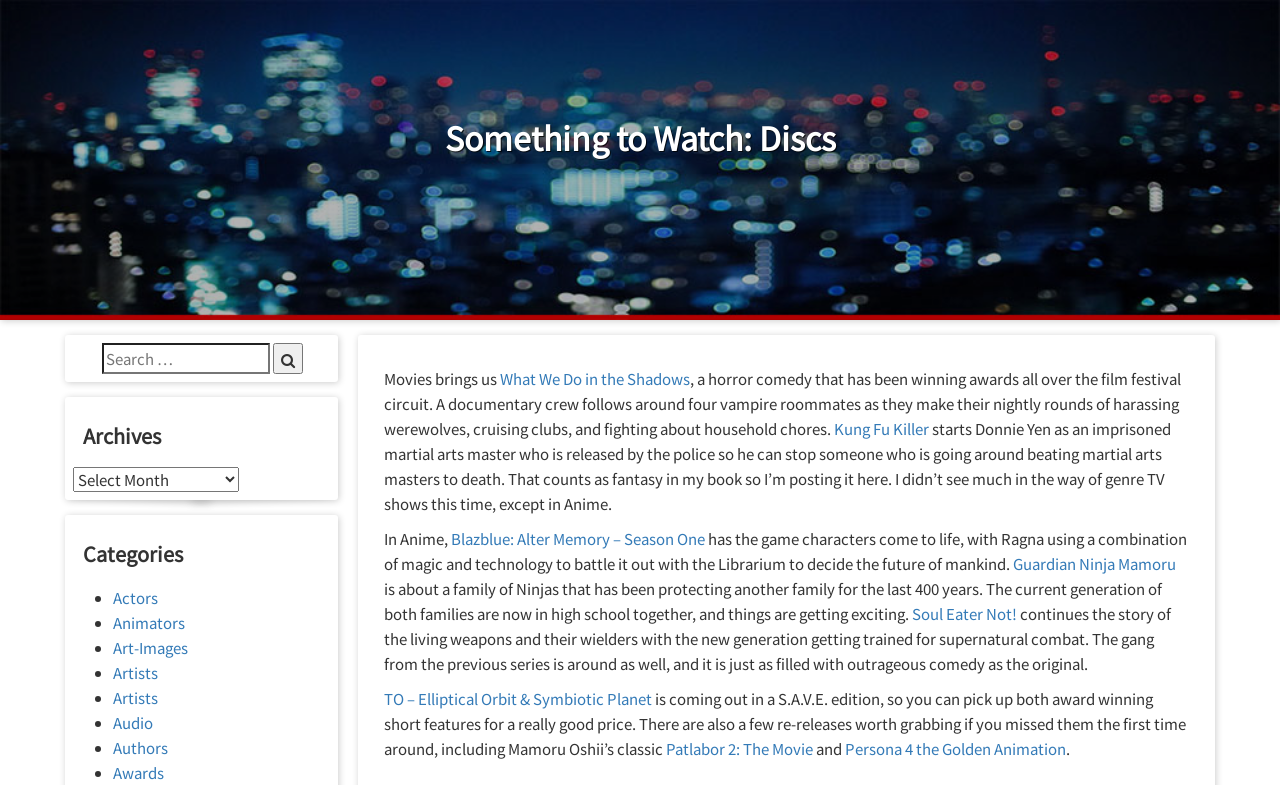Determine the bounding box coordinates for the area that should be clicked to carry out the following instruction: "Read the 'Opinion' article".

None